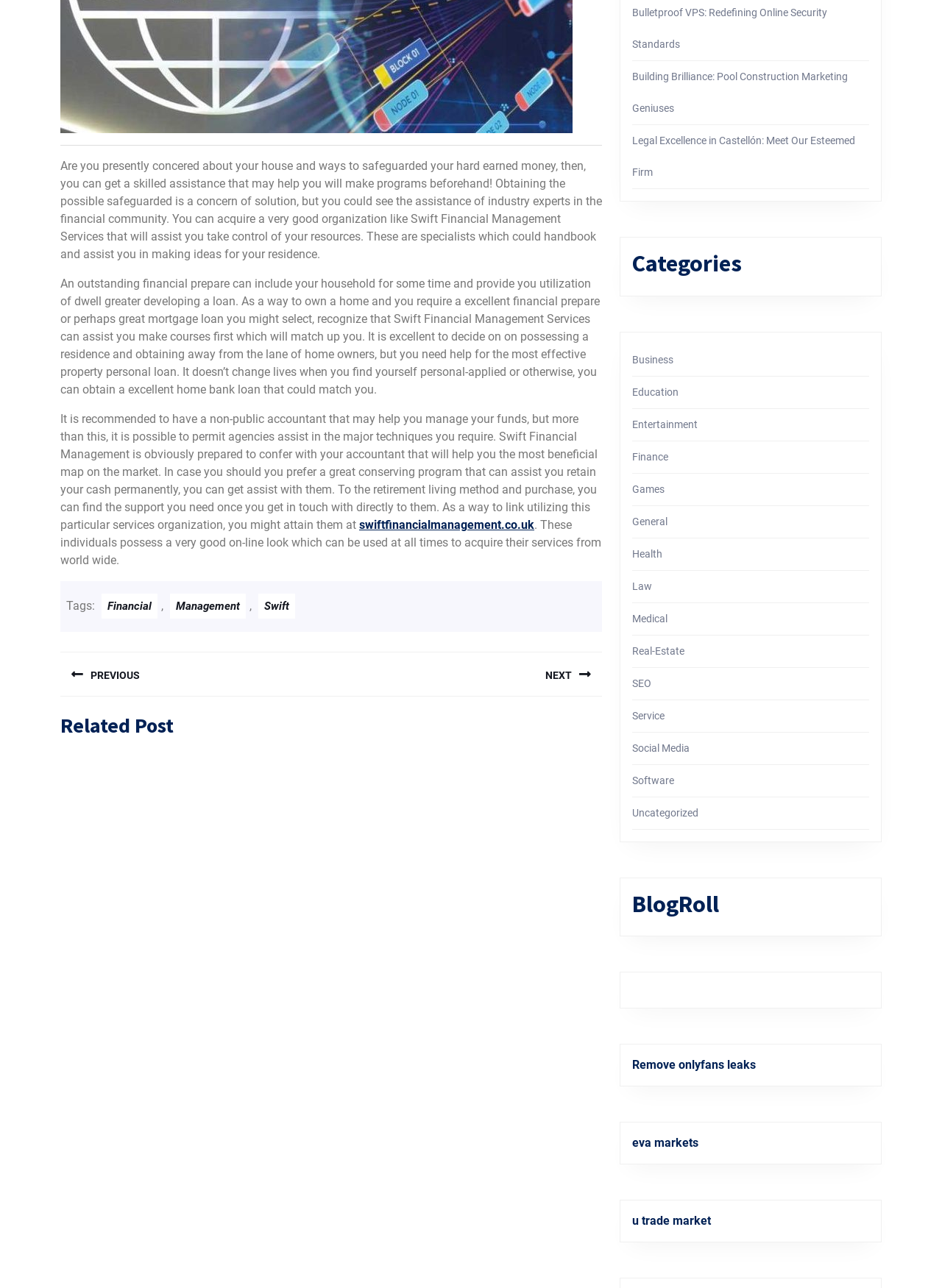Provide the bounding box coordinates of the UI element this sentence describes: "NEXT Next post:".

[0.352, 0.506, 0.639, 0.541]